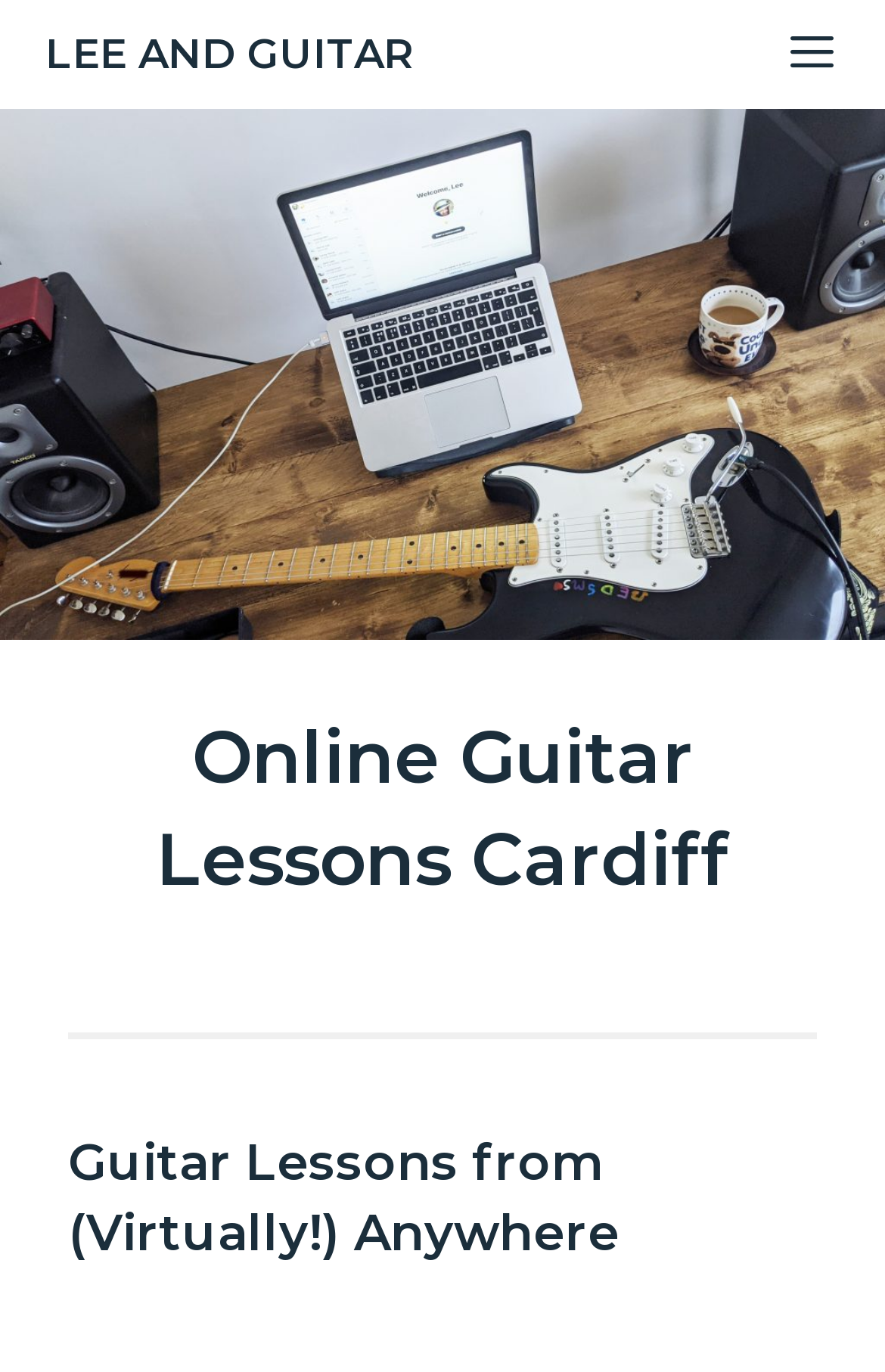What is the text of the link at the top of the webpage?
From the image, respond with a single word or phrase.

LEE AND GUITAR